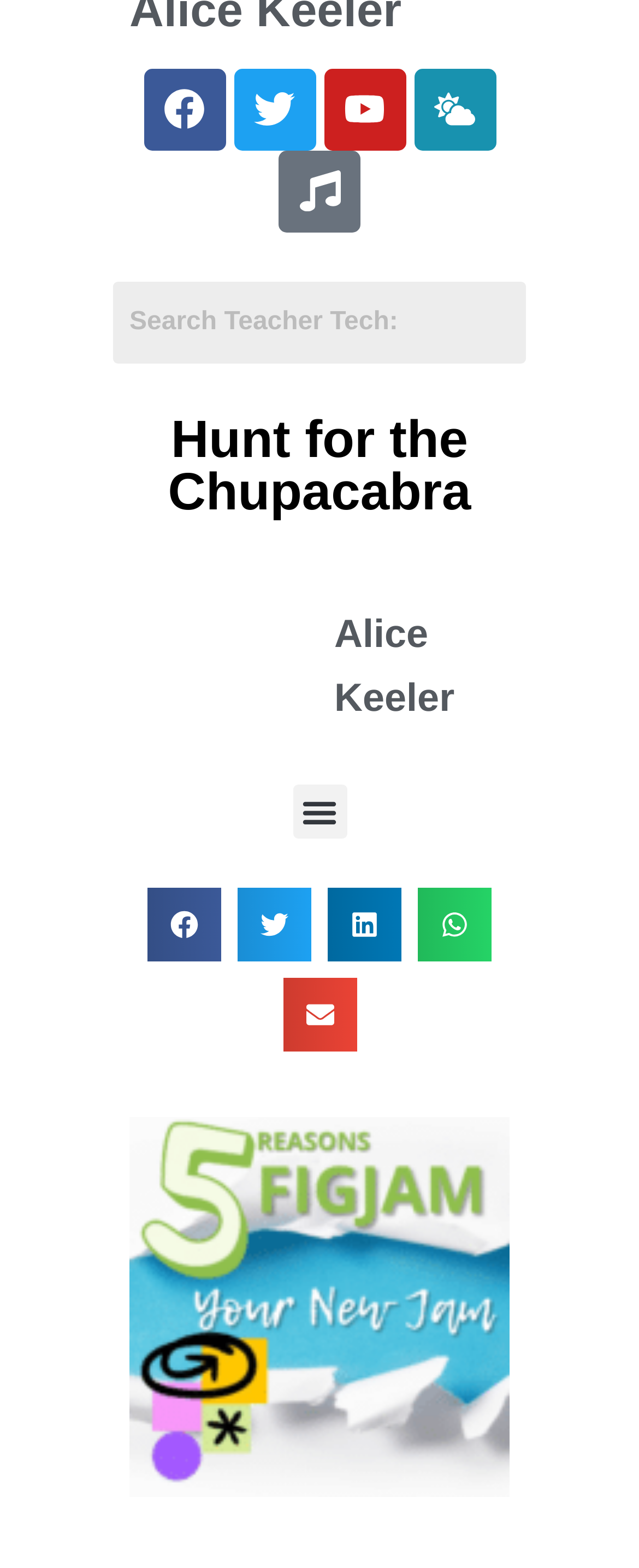Bounding box coordinates should be in the format (top-left x, top-left y, bottom-right x, bottom-right y) and all values should be floating point numbers between 0 and 1. Determine the bounding box coordinate for the UI element described as: Music

[0.436, 0.096, 0.564, 0.148]